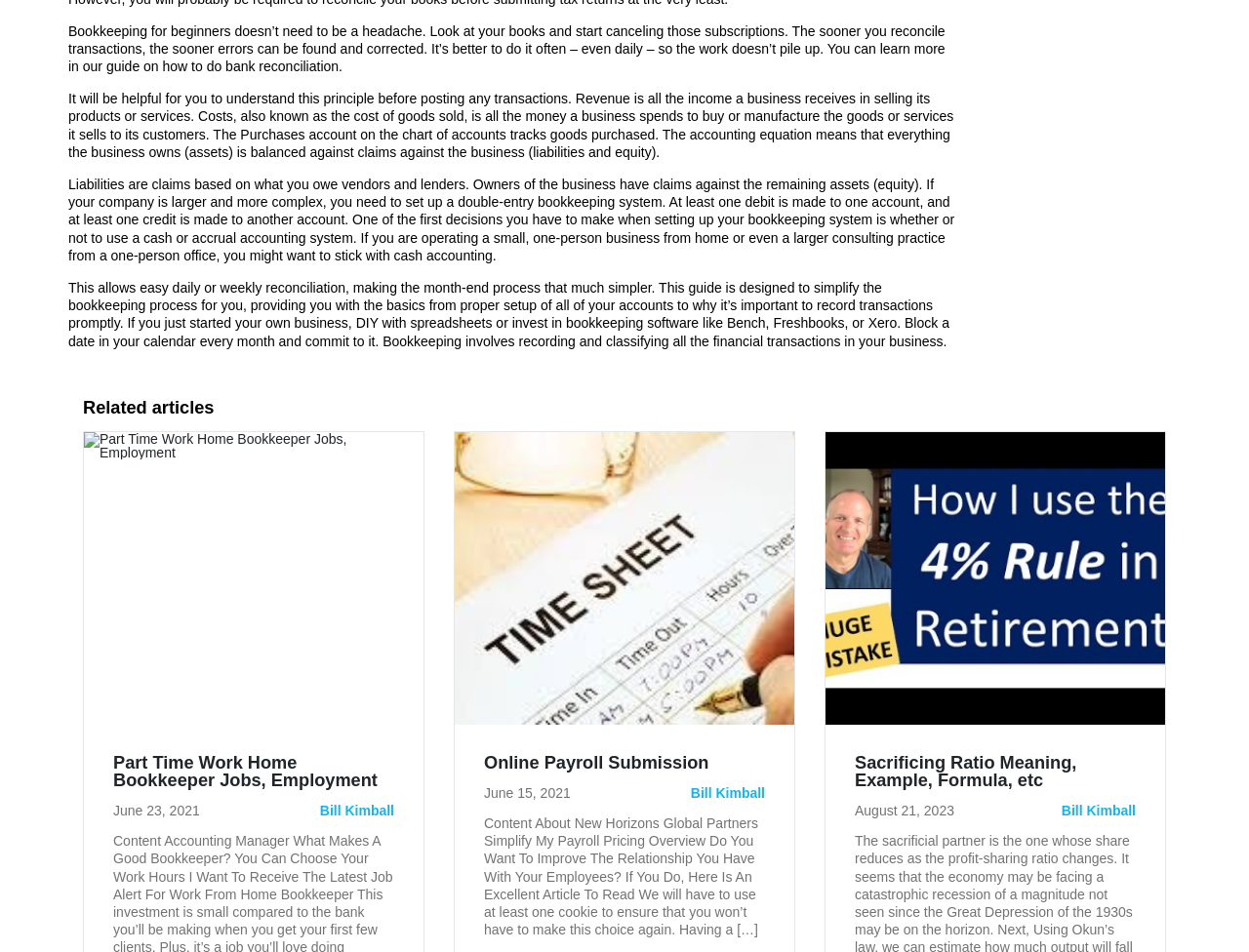Based on the image, please elaborate on the answer to the following question:
What is the purpose of the 'Related articles' section?

The 'Related articles' section appears to provide additional resources and articles related to bookkeeping and accounting. This section contains links to various articles, including 'Part Time Work Home Bookkeeper Jobs, Employment' and 'Sacrificing Ratio Meaning, Example, Formula, etc'.